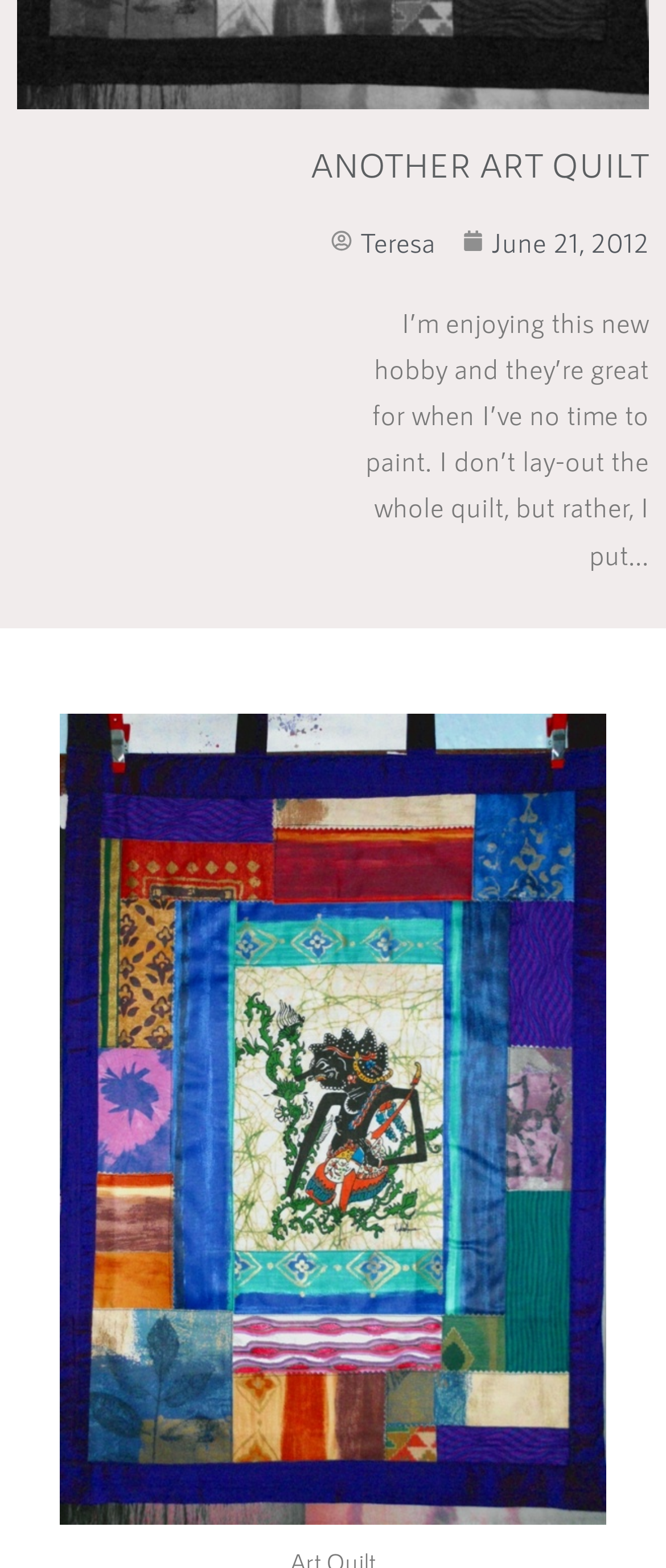Calculate the bounding box coordinates of the UI element given the description: "Teresa".

[0.497, 0.139, 0.654, 0.168]